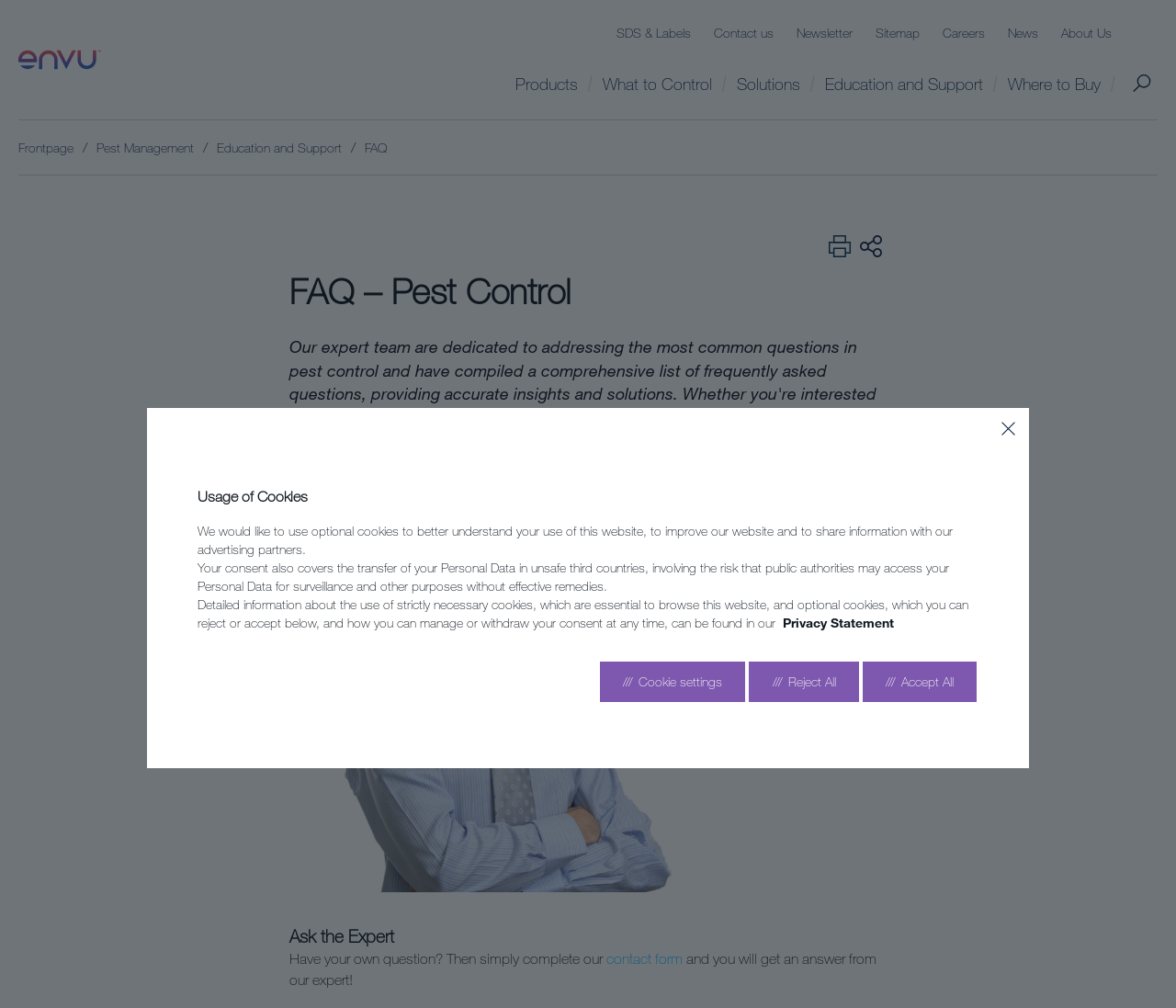Identify the bounding box coordinates of the element to click to follow this instruction: 'Click the logo'. Ensure the coordinates are four float values between 0 and 1, provided as [left, top, right, bottom].

[0.016, 0.018, 0.105, 0.1]